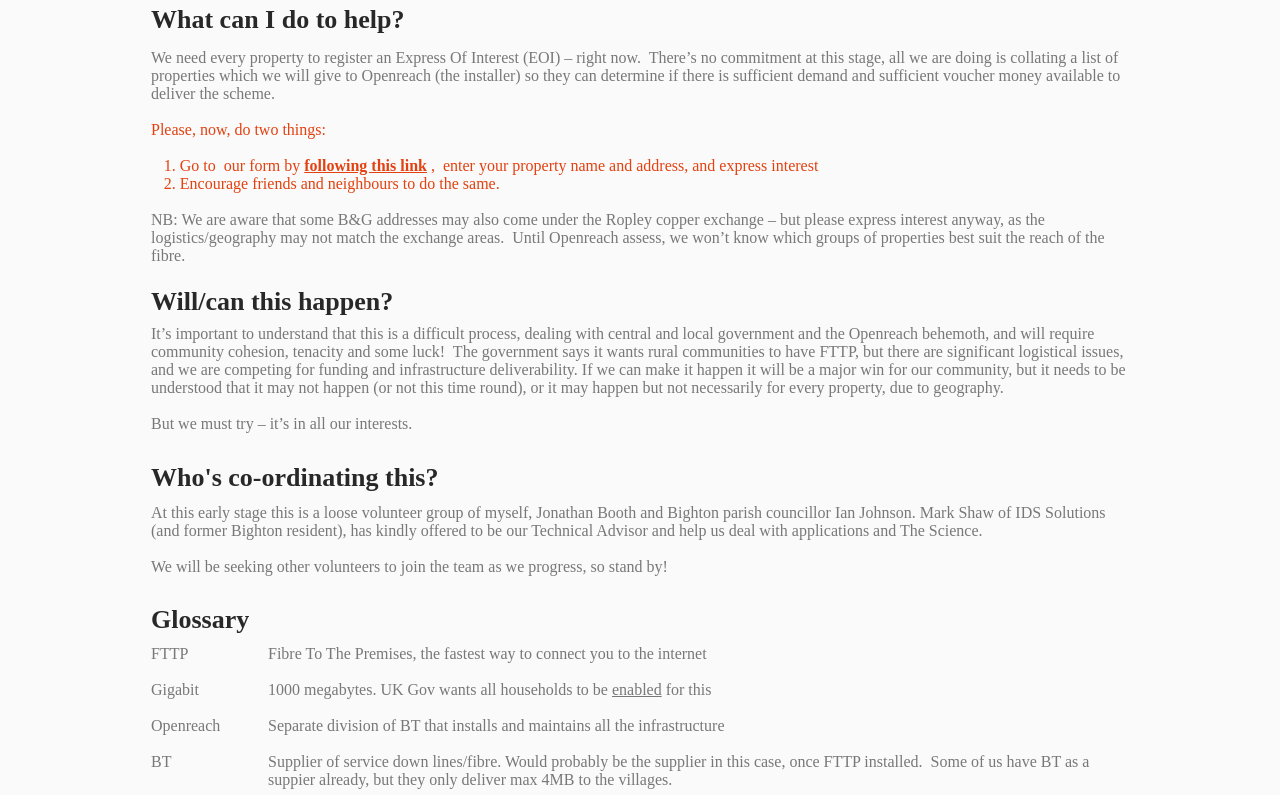Who is the Technical Advisor for the FTTP project?
Please provide a single word or phrase in response based on the screenshot.

Mark Shaw